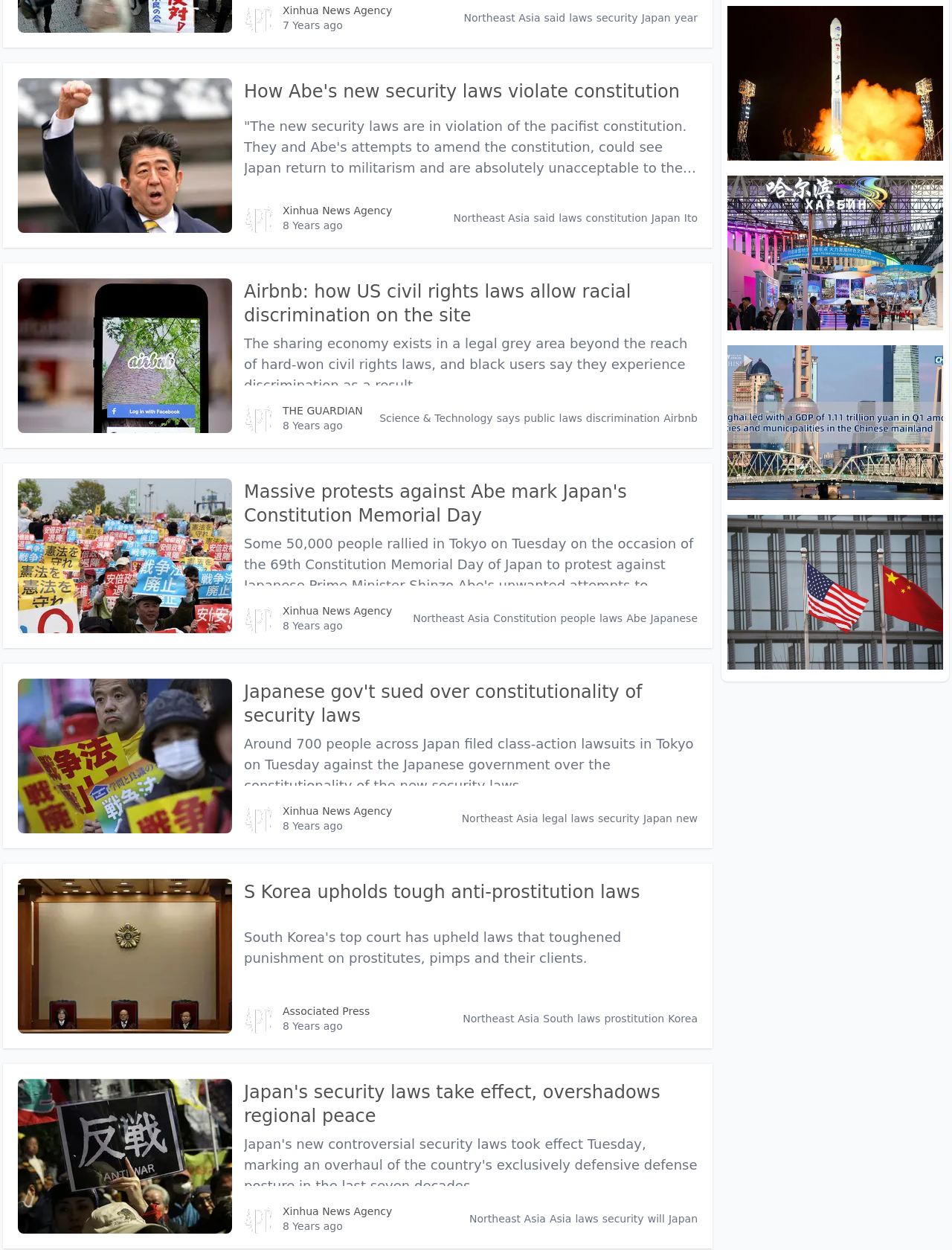Determine the bounding box coordinates for the area that should be clicked to carry out the following instruction: "Search for something".

None